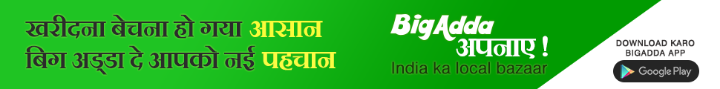What is the purpose of the Google Play badge?
Answer the question based on the image using a single word or a brief phrase.

Easy access